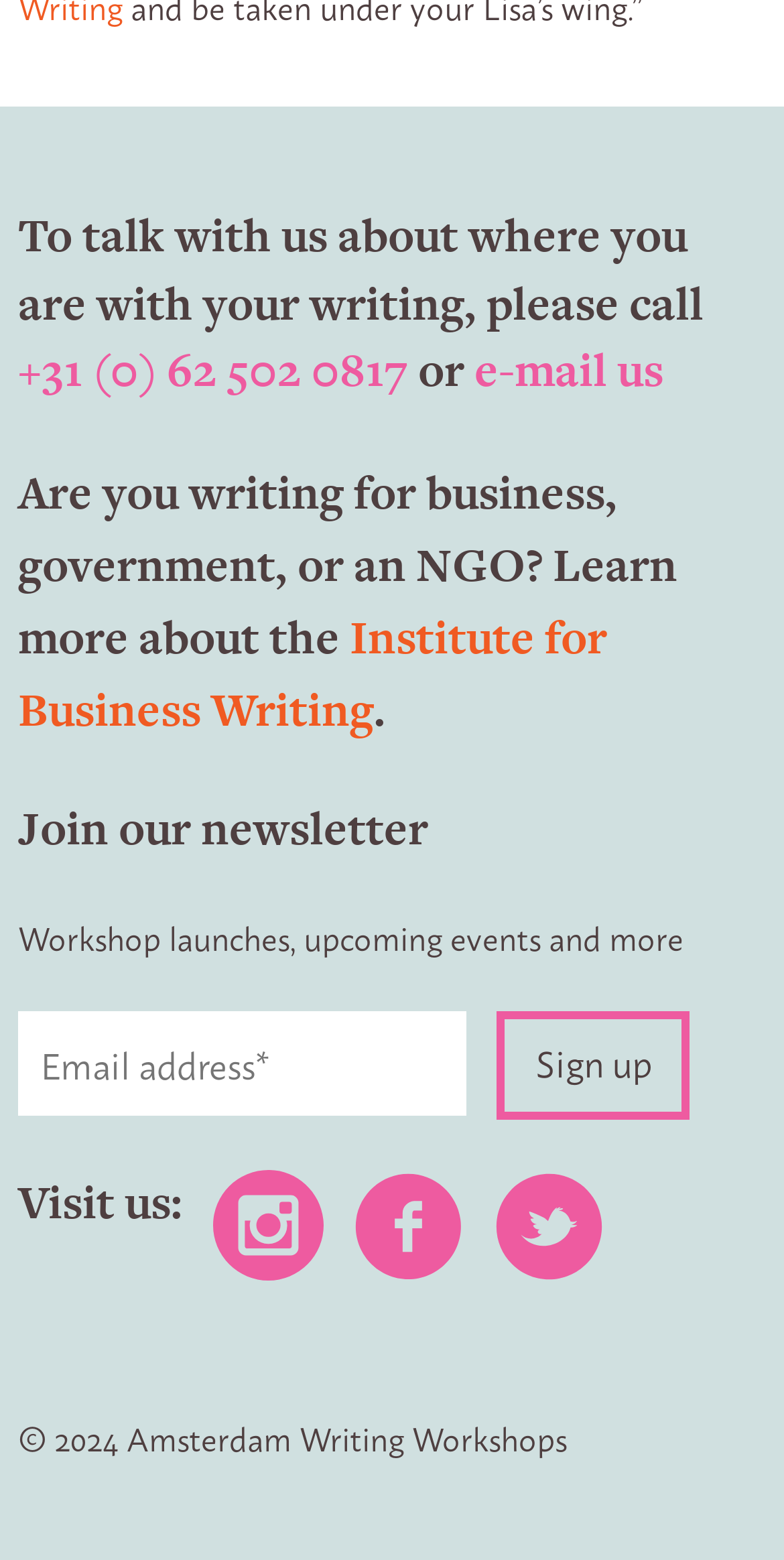Provide a brief response using a word or short phrase to this question:
What is the phone number to talk with the writing team?

+31 (0) 62 502 0817